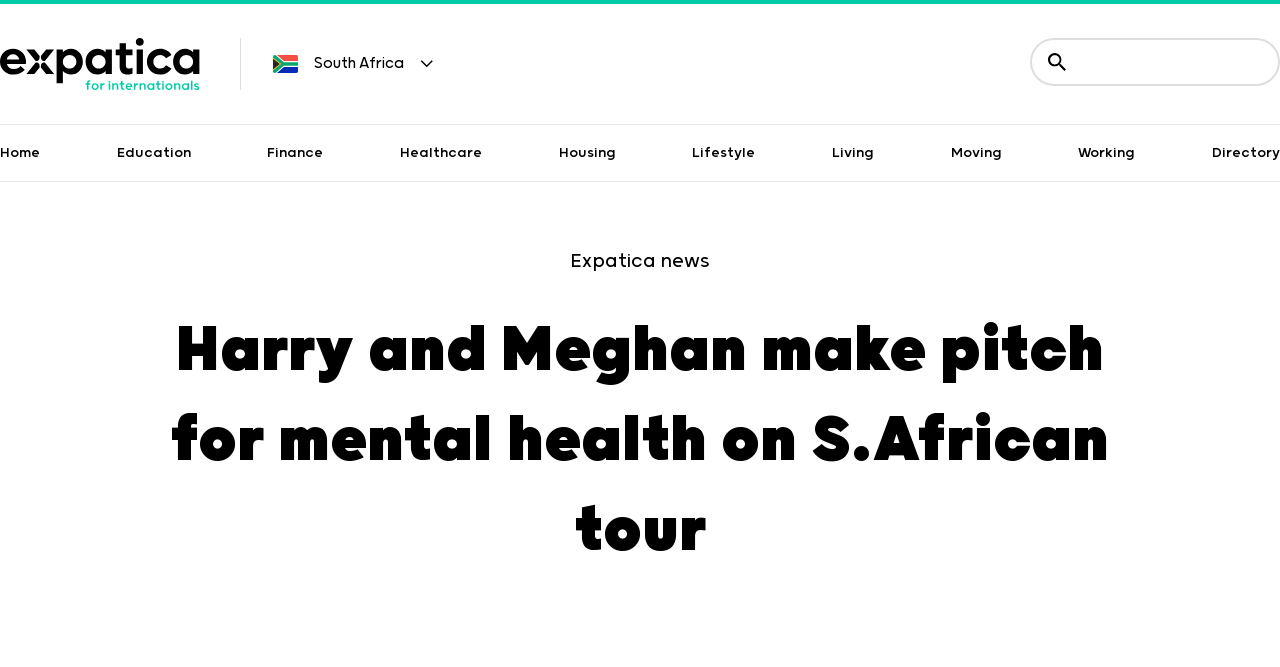What is the main title displayed on this webpage?

Harry and Meghan make pitch for mental health on S.African tour